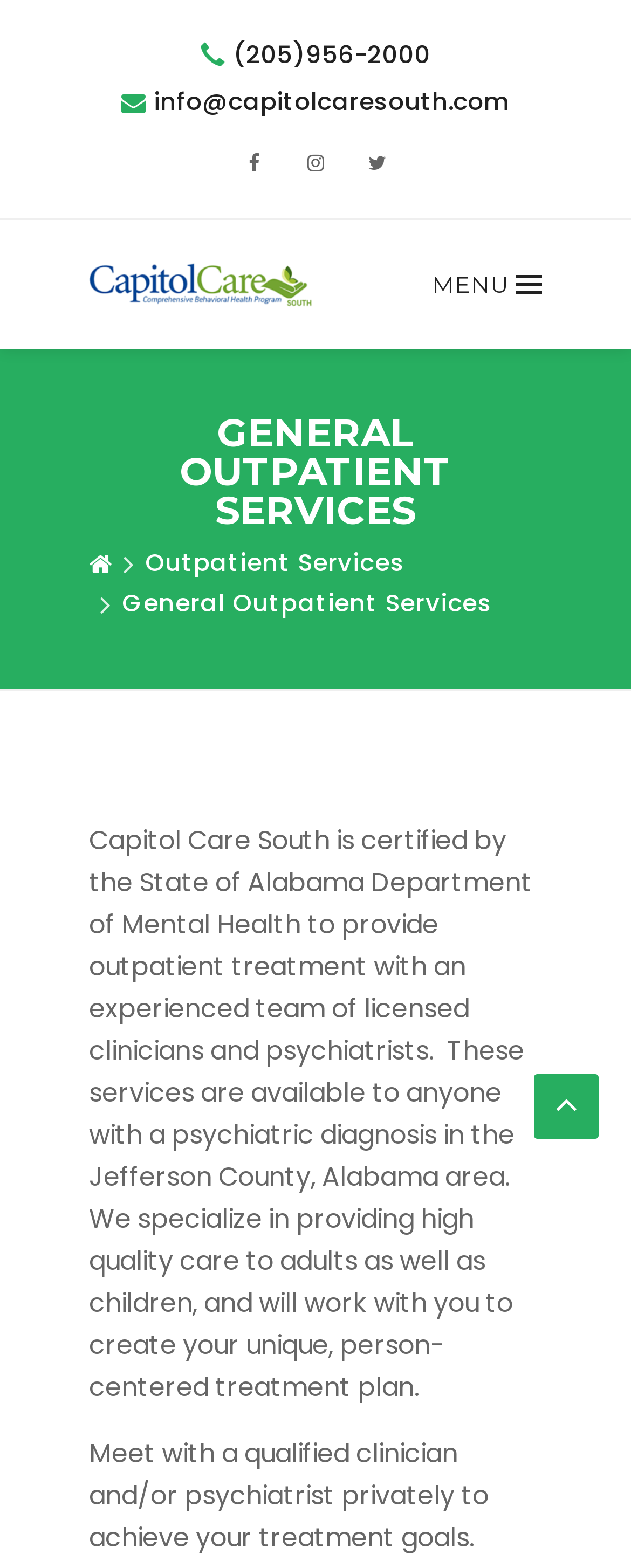Please identify the bounding box coordinates of the element that needs to be clicked to execute the following command: "Click the MENU button". Provide the bounding box using four float numbers between 0 and 1, formatted as [left, top, right, bottom].

[0.685, 0.173, 0.859, 0.19]